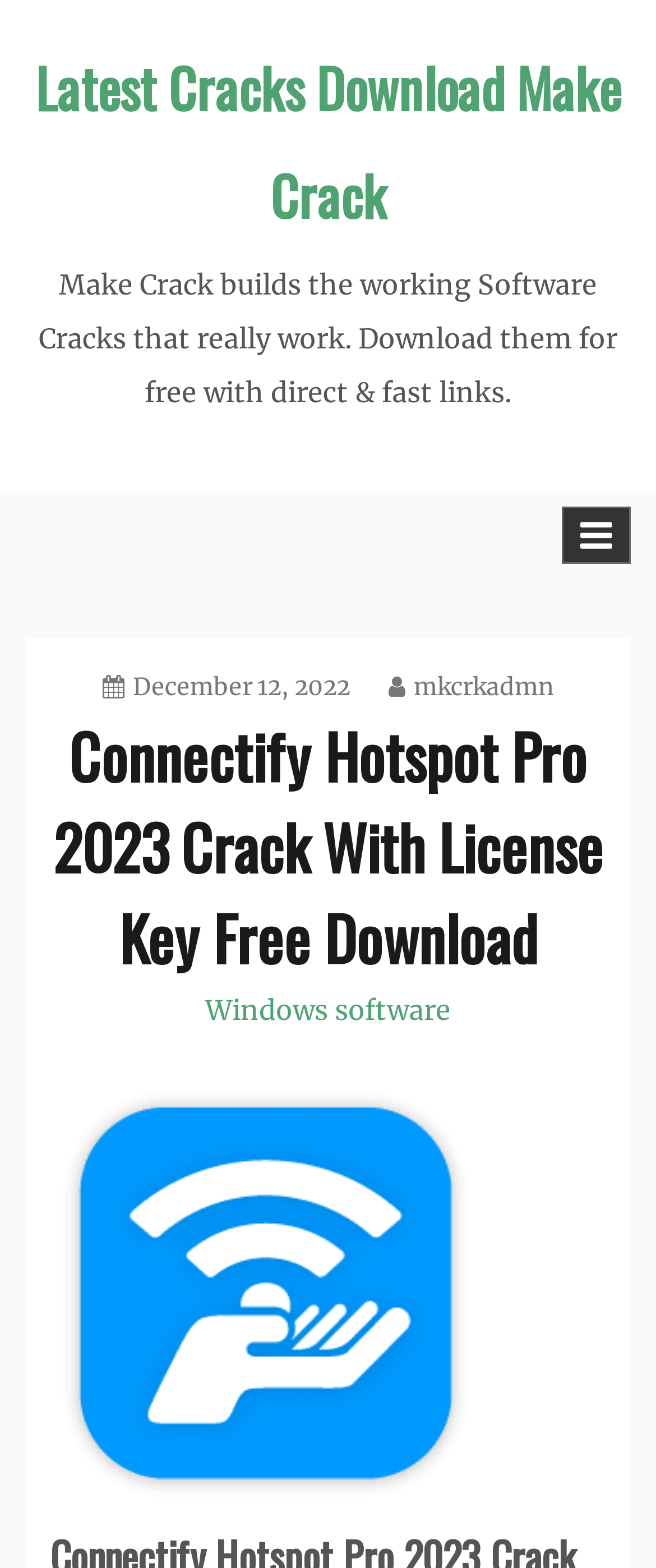Provide a comprehensive caption for the webpage.

The webpage is about Connectify Hotspot Pro 2023 Crack With License Key Free Download. At the top, there is a link to "Latest Cracks Download Make Crack" followed by a brief description of Make Crack, which builds and provides working software cracks for free download. 

On the right side of the top section, there is a button with an icon, which expands to a primary menu when clicked. Below this button, there is a header section that contains three links: one with a calendar icon and a date "December 12, 2022", another with a user icon and the text "mkcrkadmn", and a third link to "Windows software". 

The main heading "Connectify Hotspot Pro 2023 Crack With License Key Free Download" is located below the header section. Below the main heading, there is an image with the same title as the main heading.